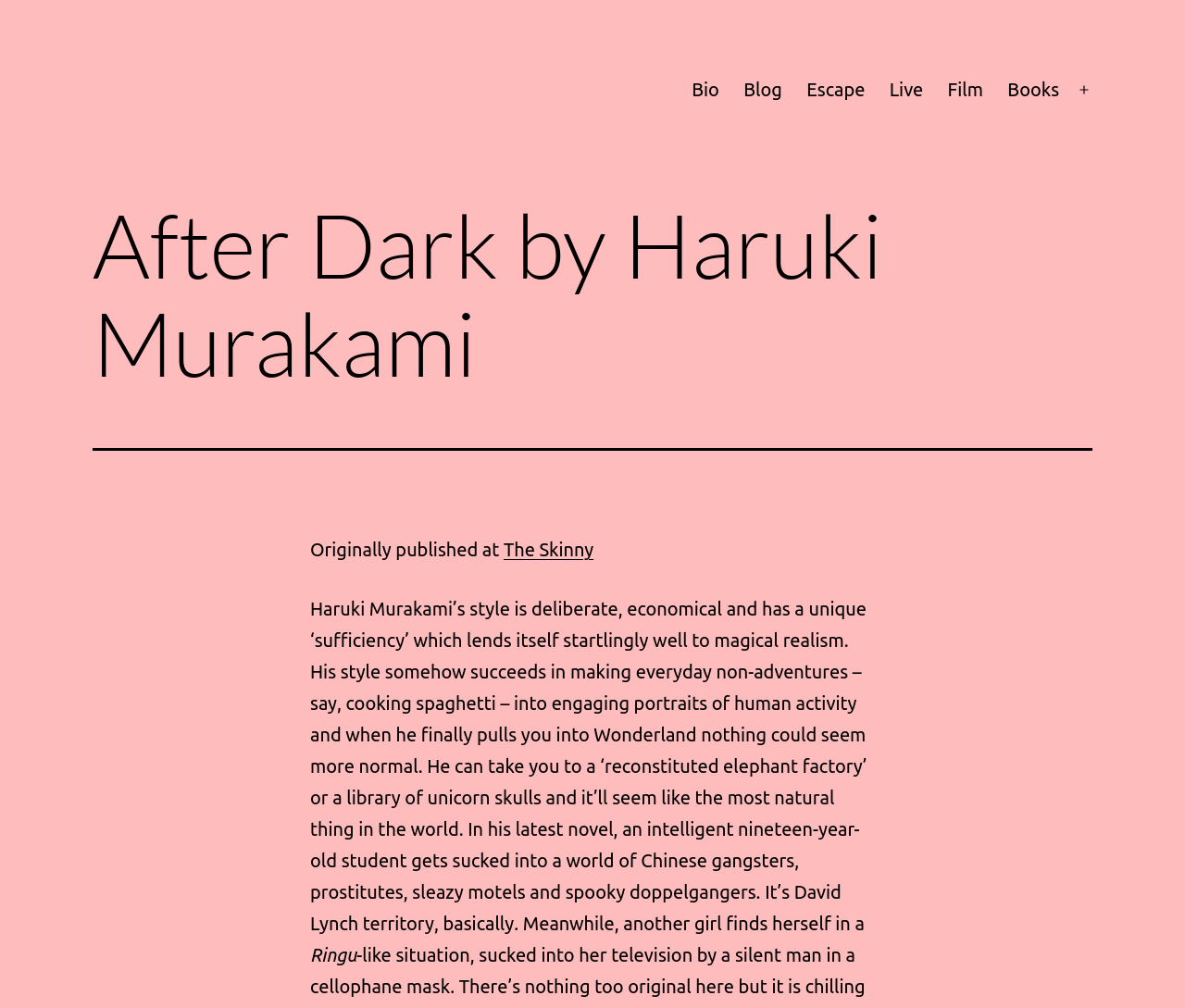Predict the bounding box coordinates for the UI element described as: "Film". The coordinates should be four float numbers between 0 and 1, presented as [left, top, right, bottom].

[0.789, 0.066, 0.84, 0.112]